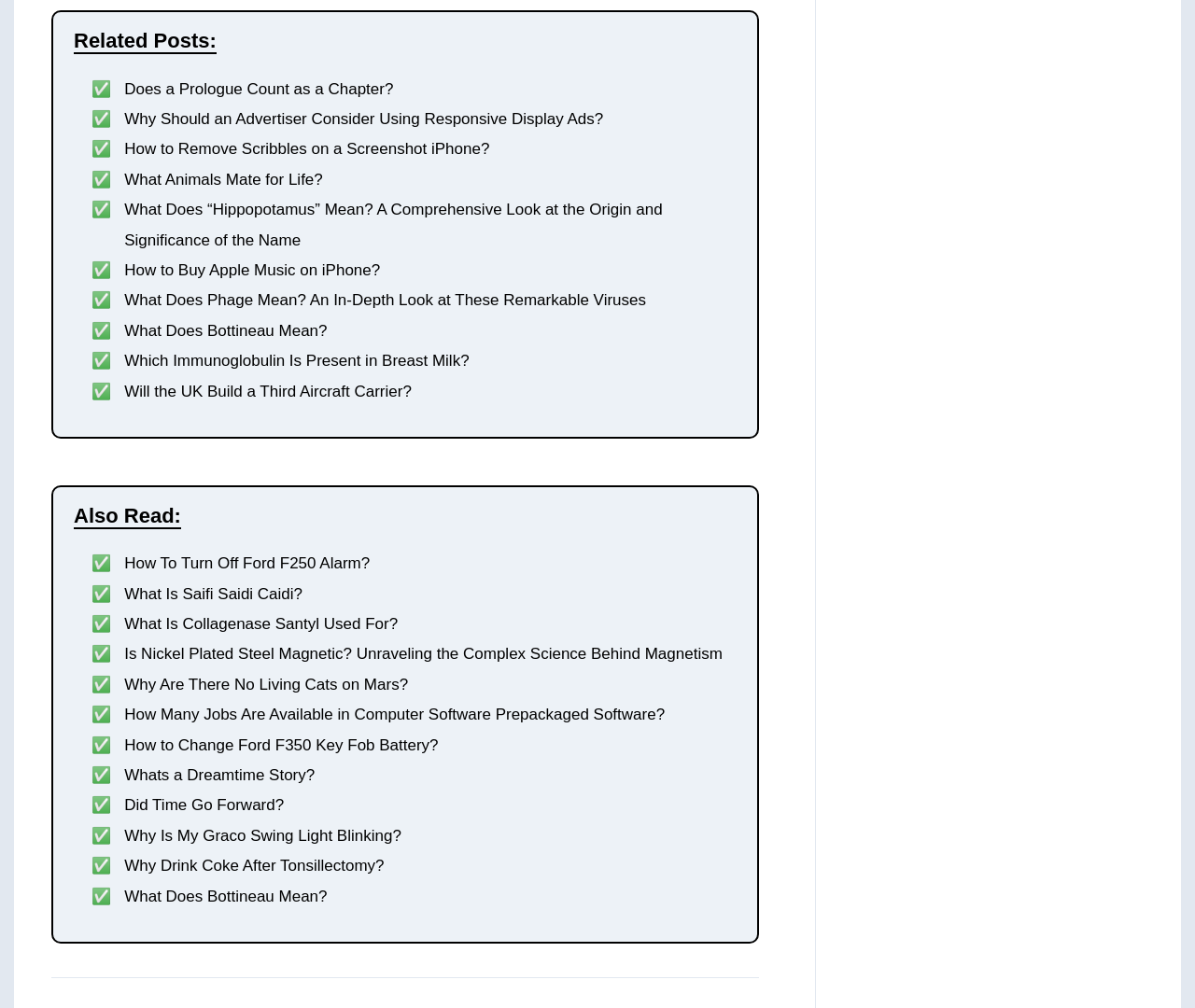Using the elements shown in the image, answer the question comprehensively: How many list markers are there in the 'Related Posts' section?

I counted the number of list marker elements with the text '✅' under the 'Related Posts:' static text element and found 10 of them.